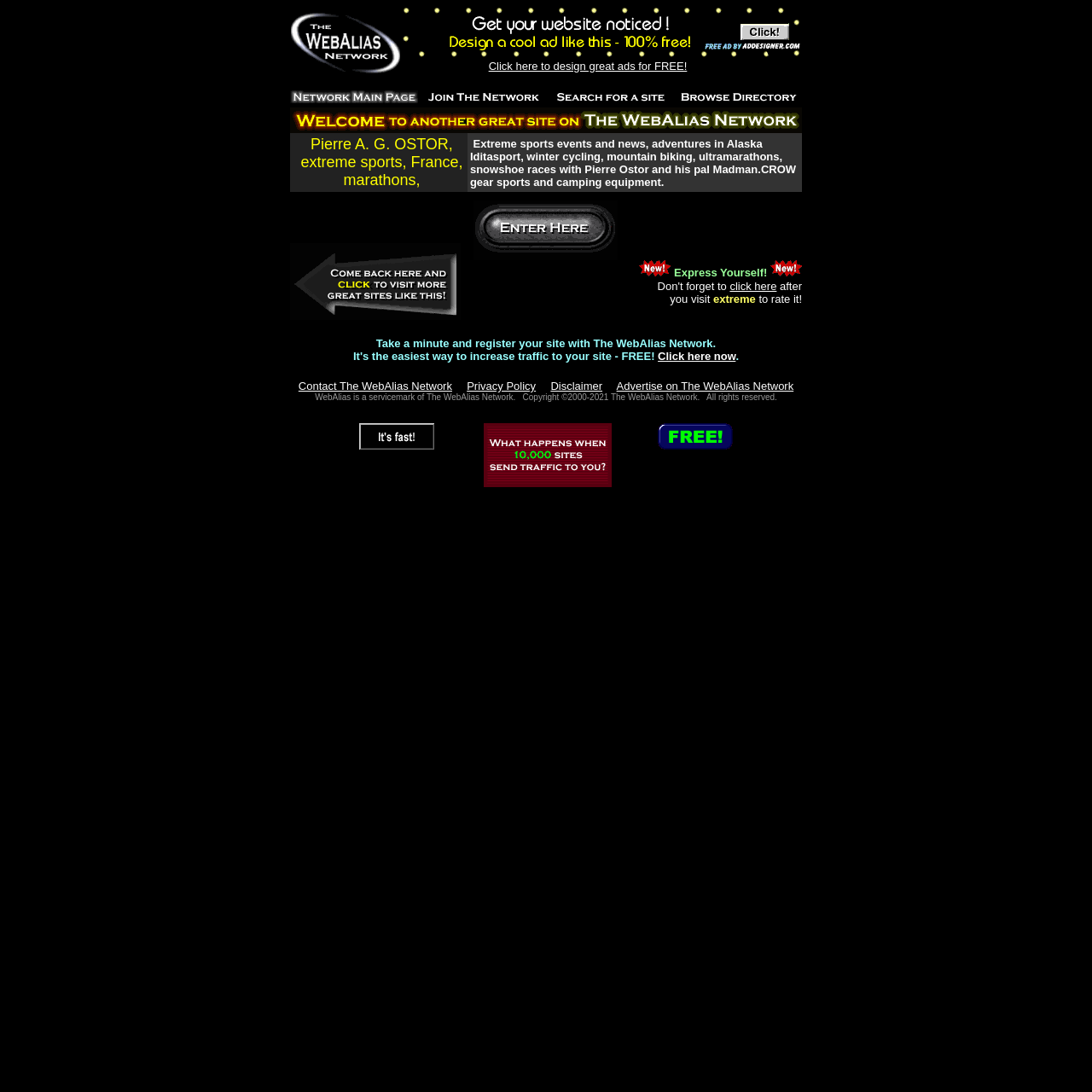Pinpoint the bounding box coordinates of the clickable area needed to execute the instruction: "Go to The WebAlias Network main page". The coordinates should be specified as four float numbers between 0 and 1, i.e., [left, top, right, bottom].

[0.266, 0.006, 0.369, 0.081]